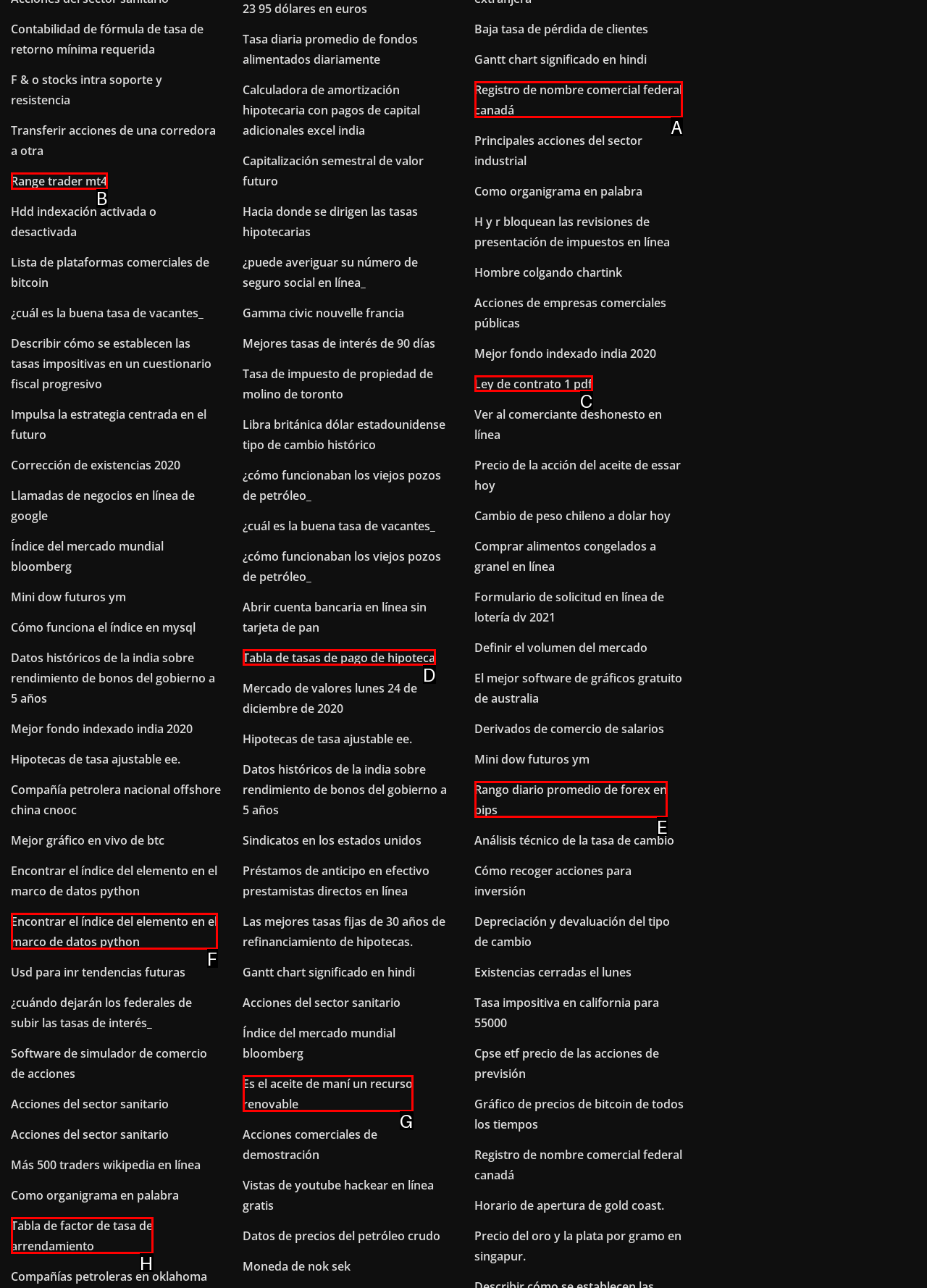Tell me which UI element to click to fulfill the given task: Explore 'Range trader mt4'. Respond with the letter of the correct option directly.

B